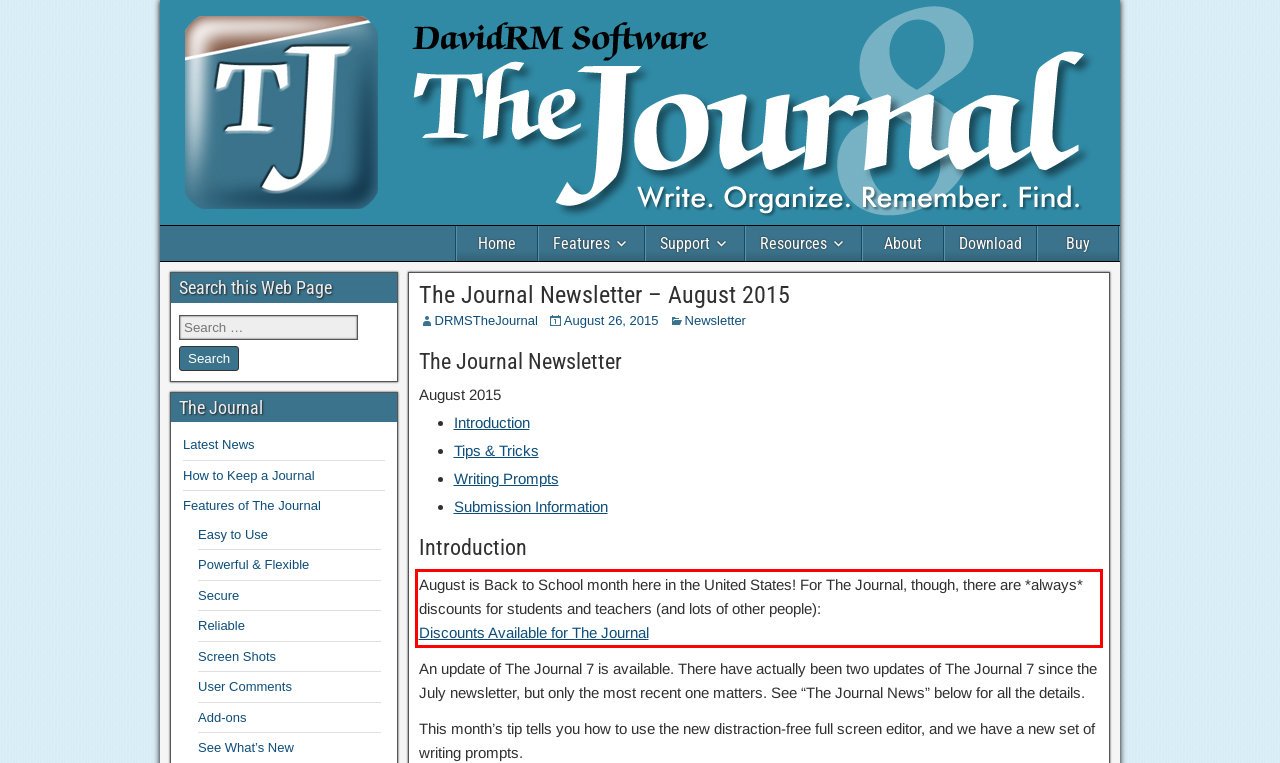Given a screenshot of a webpage containing a red bounding box, perform OCR on the text within this red bounding box and provide the text content.

August is Back to School month here in the United States! For The Journal, though, there are *always* discounts for students and teachers (and lots of other people): Discounts Available for The Journal